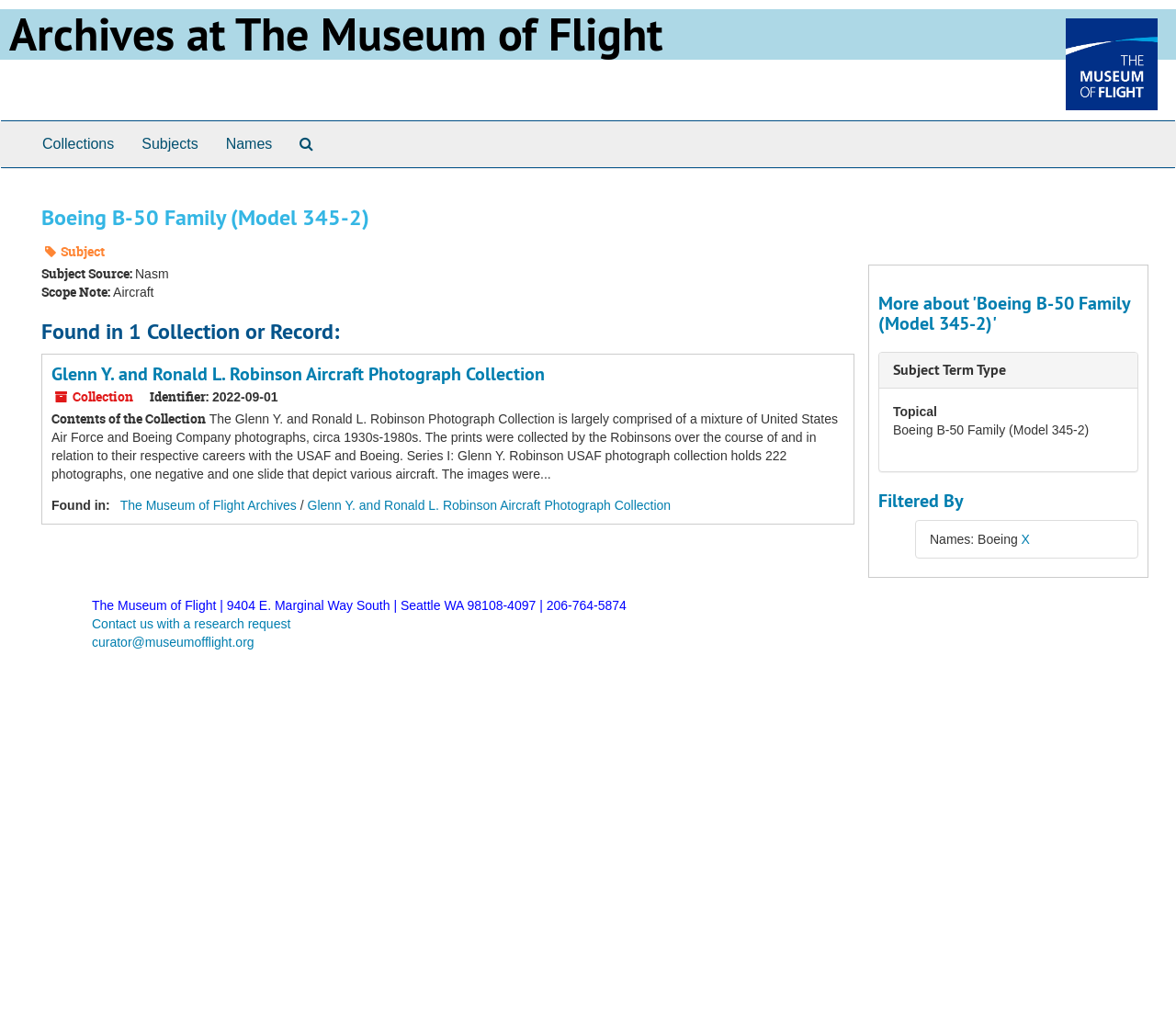Answer in one word or a short phrase: 
What is the identifier of the collection?

2022-09-01